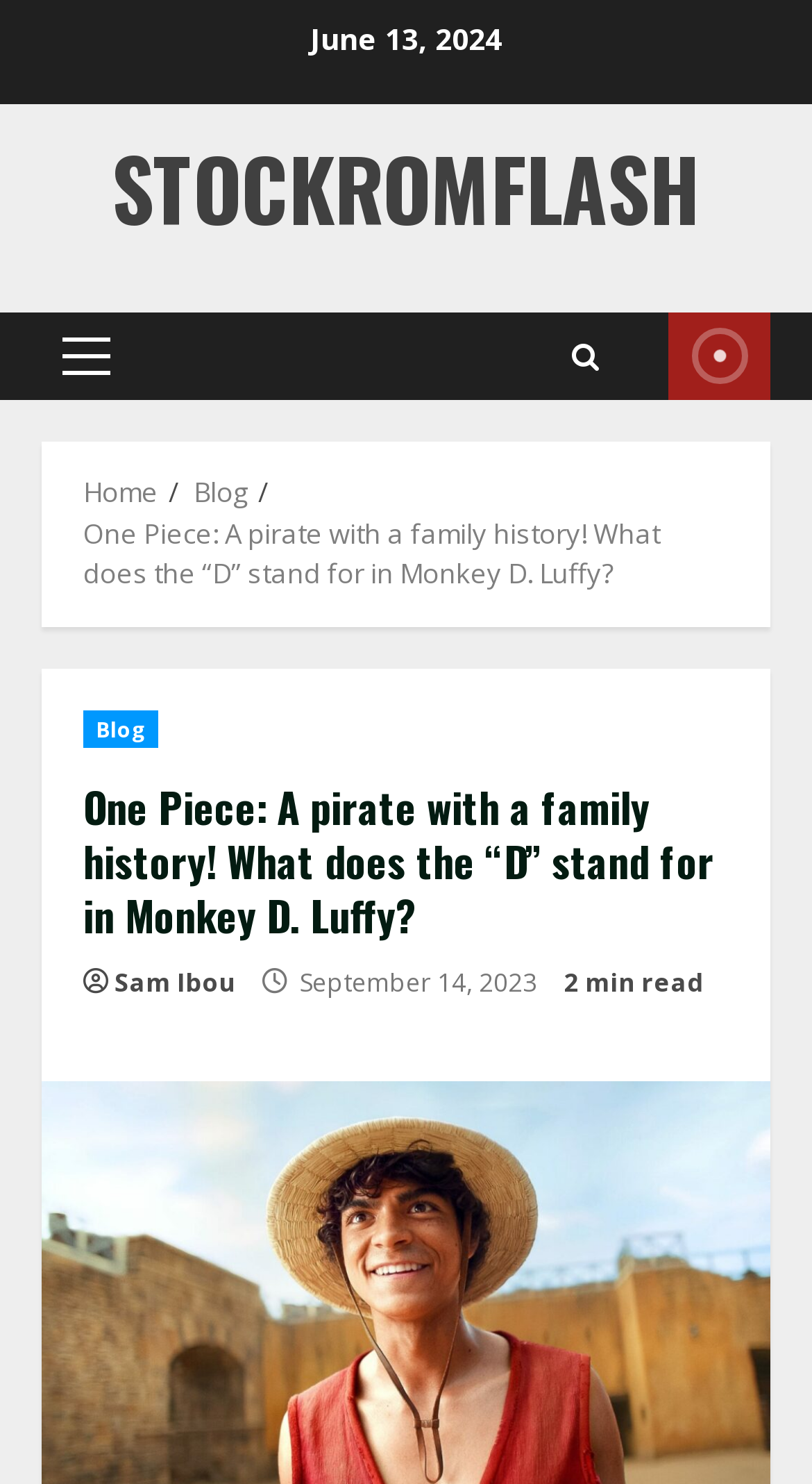Predict the bounding box coordinates of the area that should be clicked to accomplish the following instruction: "Go to Primary Menu". The bounding box coordinates should consist of four float numbers between 0 and 1, i.e., [left, top, right, bottom].

[0.051, 0.211, 0.162, 0.27]